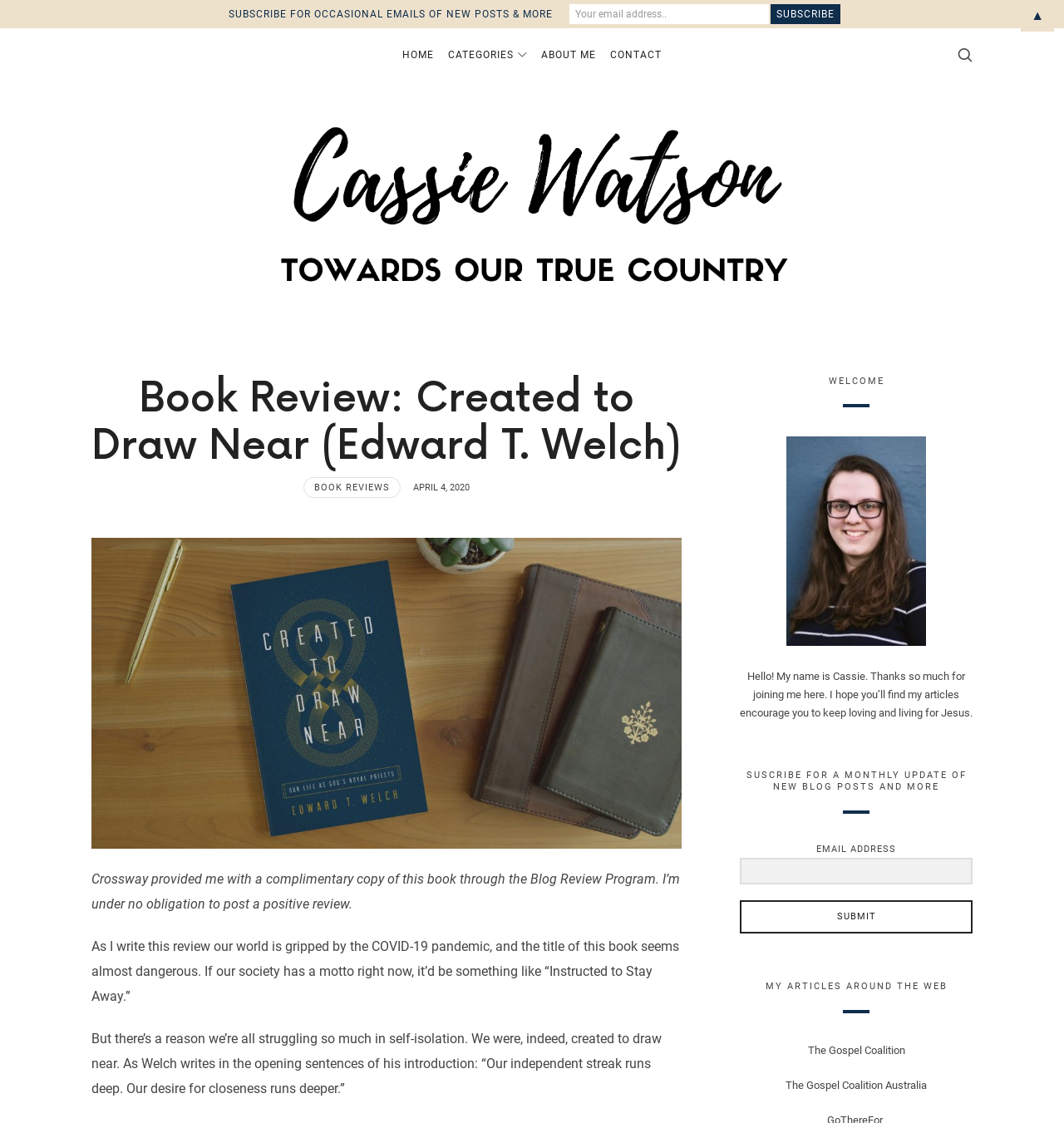Please identify the bounding box coordinates of the element I should click to complete this instruction: 'Enter email address'. The coordinates should be given as four float numbers between 0 and 1, like this: [left, top, right, bottom].

[0.695, 0.763, 0.914, 0.788]